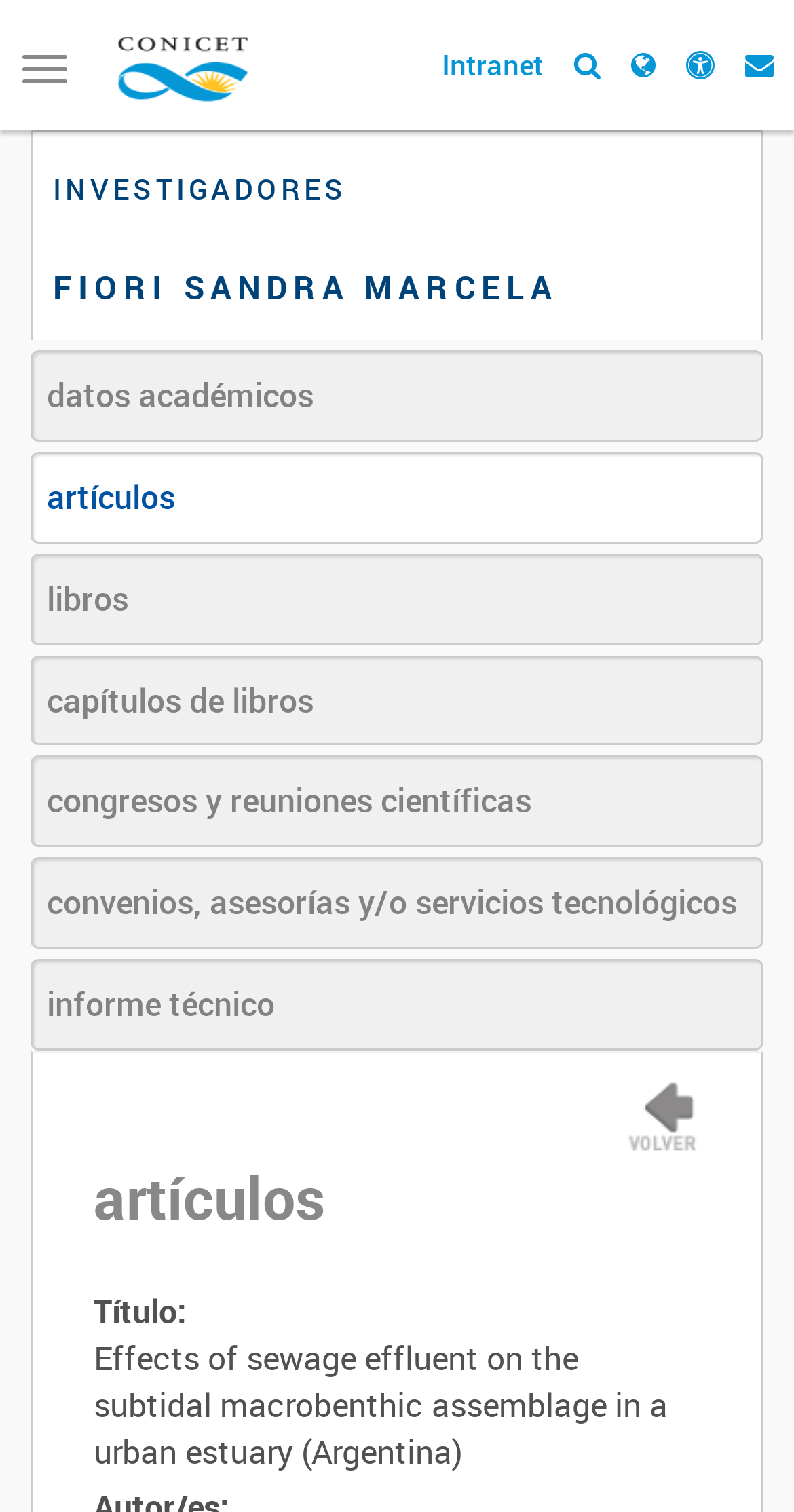Please answer the following question using a single word or phrase: 
What is the title of the article?

Effects of sewage effluent on the subtidal macrobenthic assemblage in a urban estuary (Argentina)